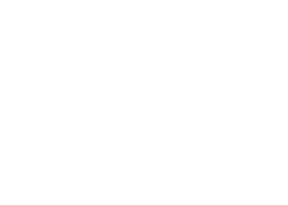Offer a detailed explanation of the image.

The image showcases a white bag of "Polyester Hot Melt PES Adhesive Powder," specifically designed for interlining, with a weight of 20 kilograms and a particle size of 80 microns. This product is particularly valued in industries such as textiles and automotive for its strong bonding properties. The packaging is simple yet functional, likely highlighting its application and usage instructions. The adhesive powder is frequently utilized as a bonding agent for fabrics, activated through heat and pressure, making it an essential item for manufacturing processes that require durable adhesion. This high-performance powder is capable of bonding various materials, emphasizing its versatility in multiple industrial applications.